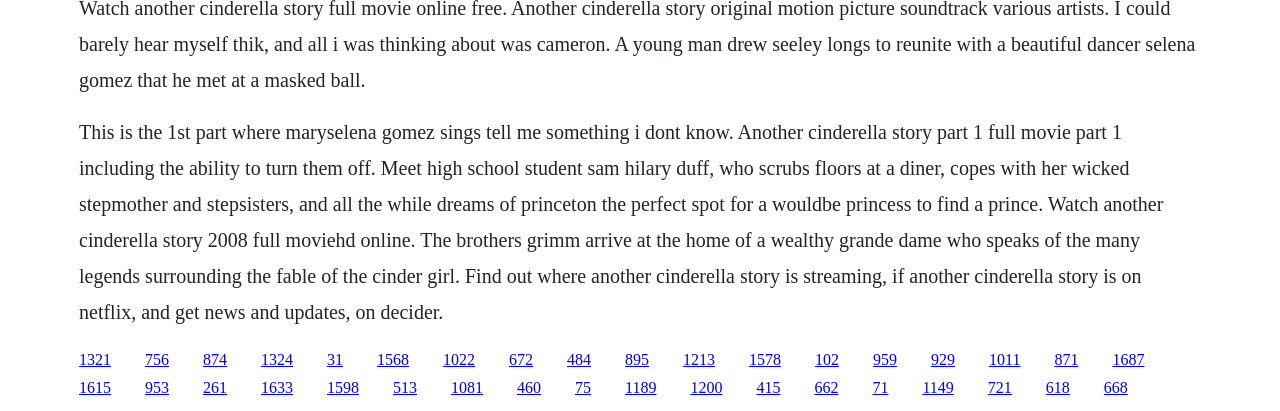Give a short answer using one word or phrase for the question:
How many links are on the page?

30+